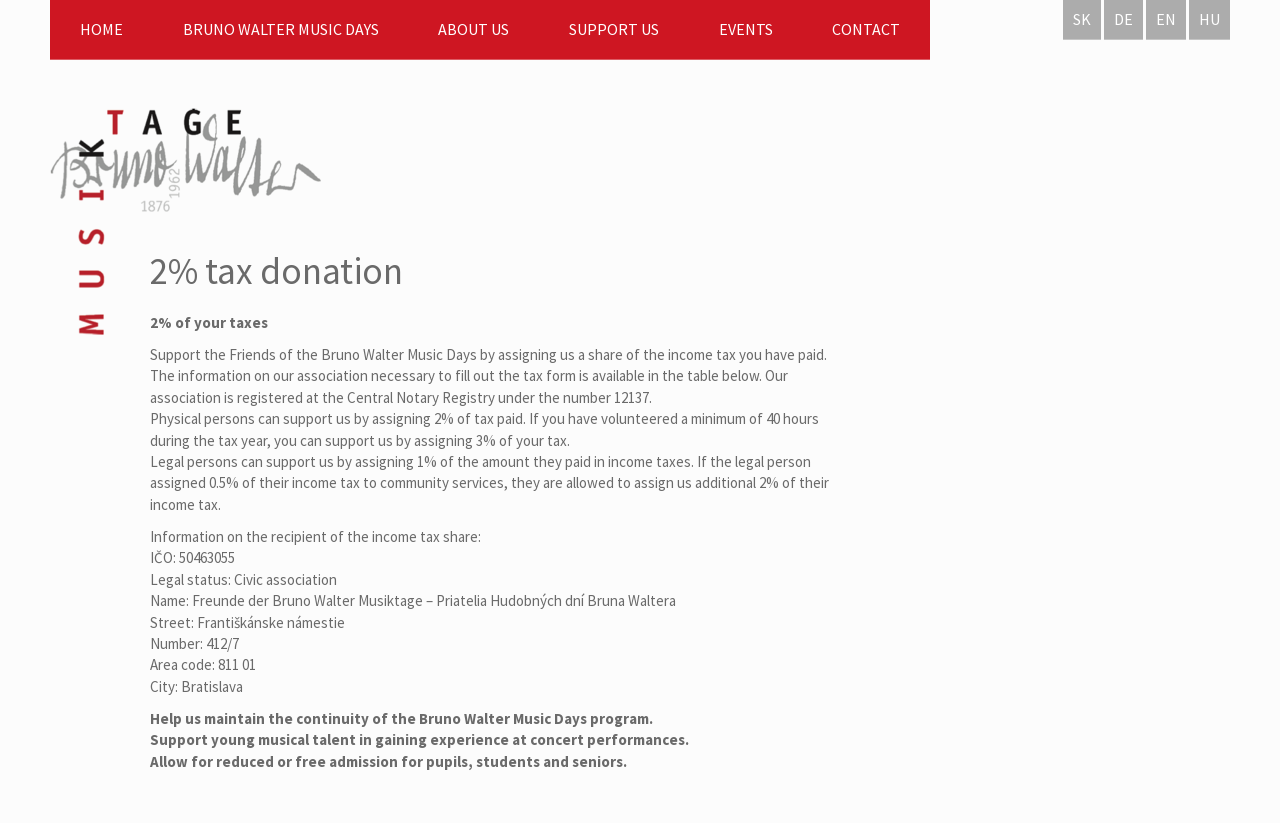Locate the bounding box coordinates of the area to click to fulfill this instruction: "Click on the BRUNO WALTER MUSIC DAYS link". The bounding box should be presented as four float numbers between 0 and 1, in the order [left, top, right, bottom].

[0.119, 0.0, 0.319, 0.073]